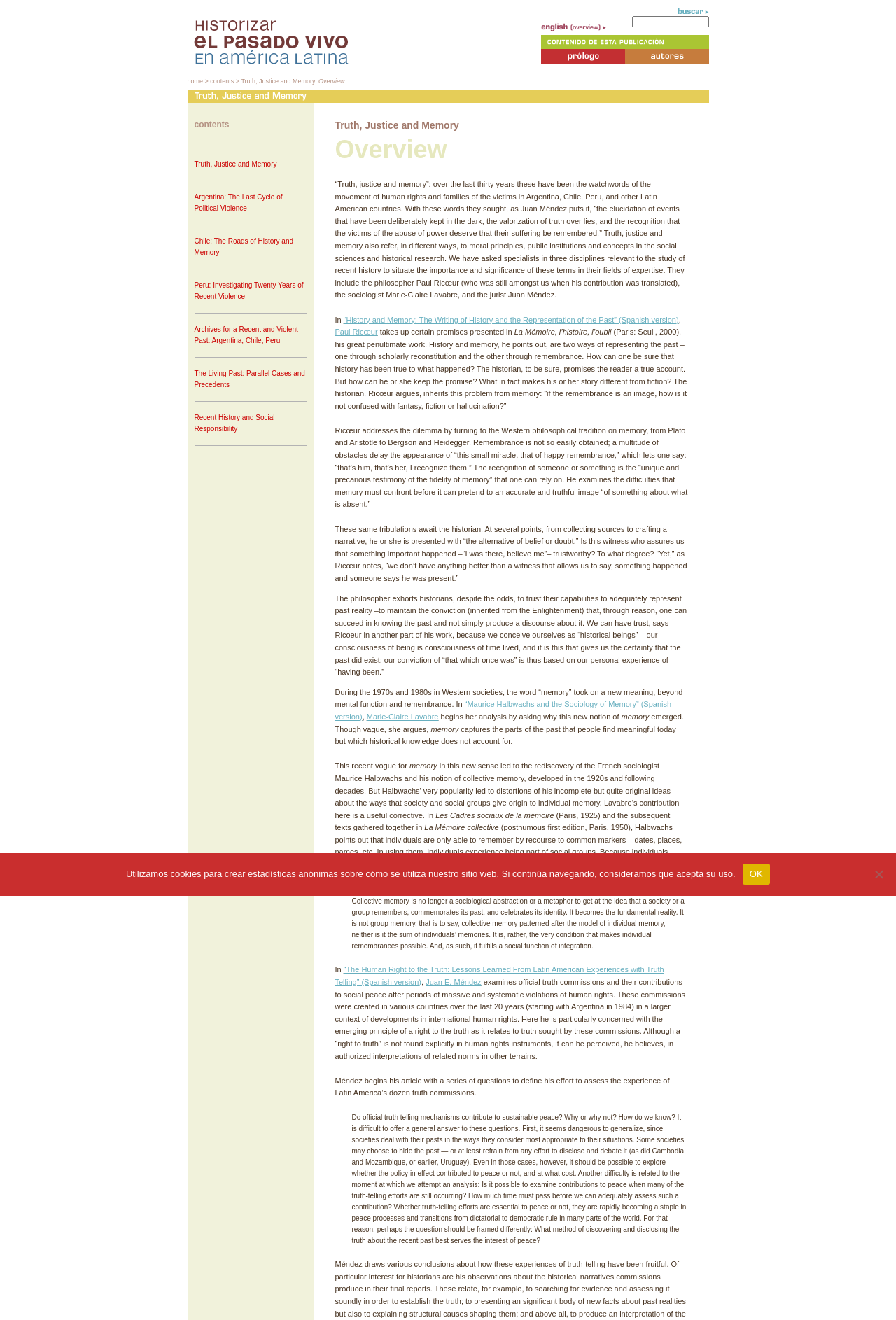Respond to the following question using a concise word or phrase: 
What languages are available on this webpage?

English